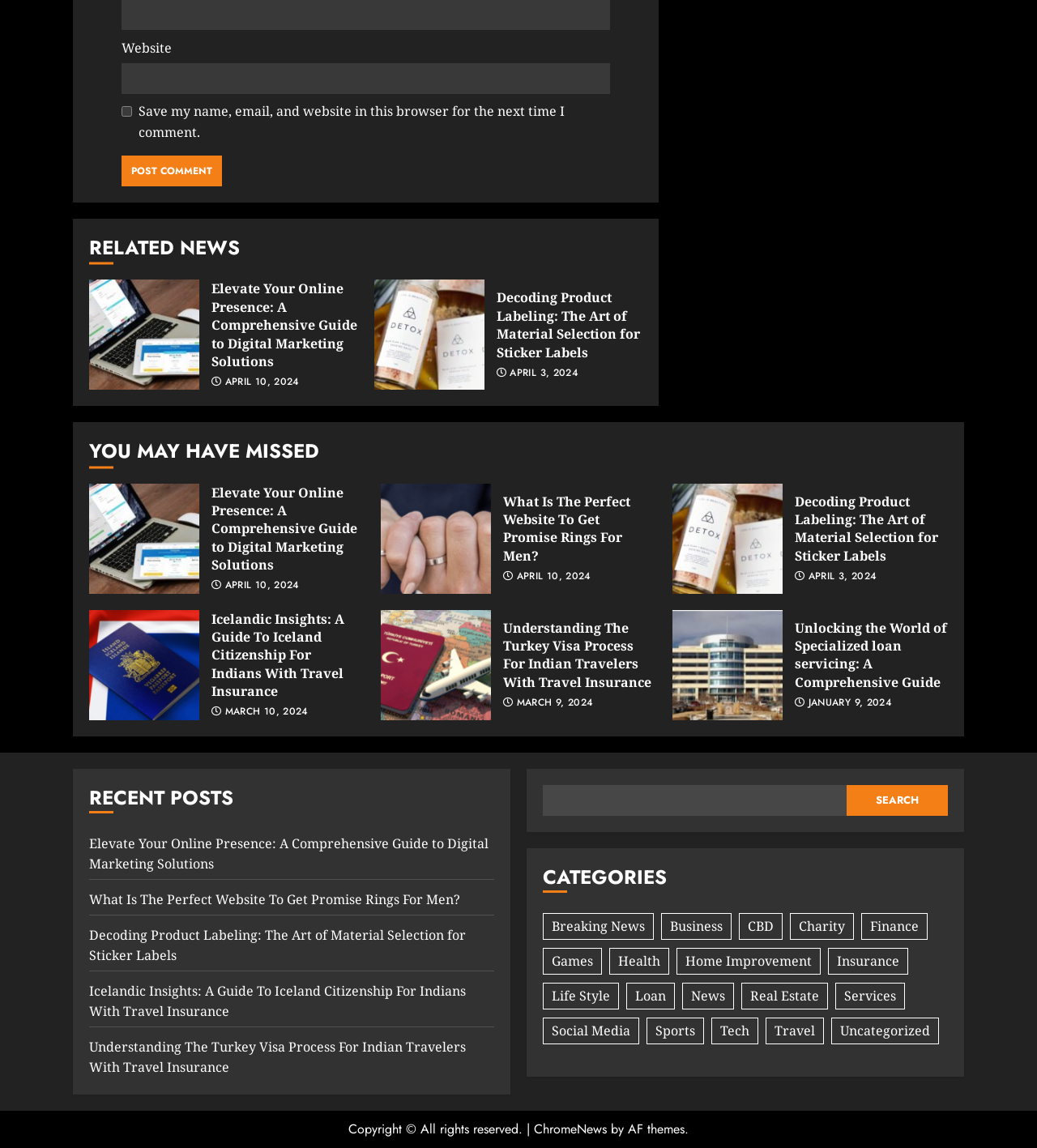Calculate the bounding box coordinates for the UI element based on the following description: "Business". Ensure the coordinates are four float numbers between 0 and 1, i.e., [left, top, right, bottom].

[0.638, 0.795, 0.705, 0.818]